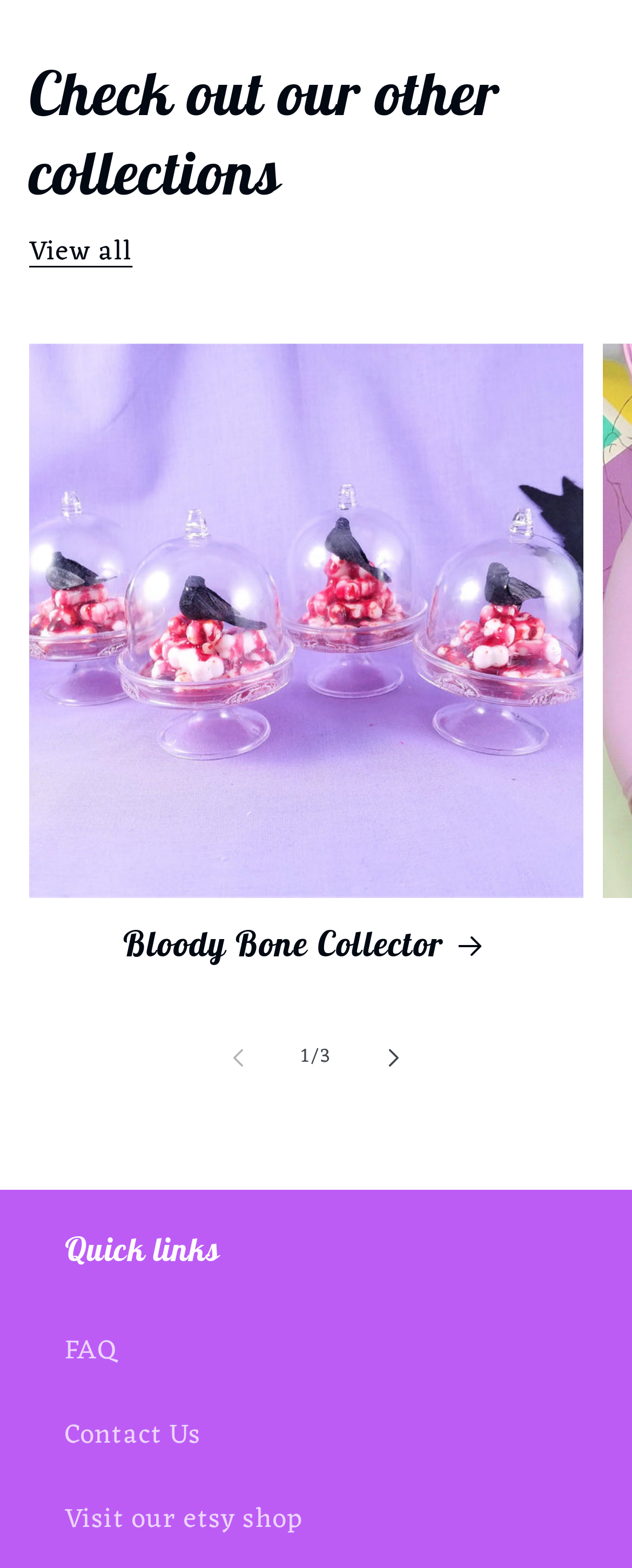What is the purpose of the 'Slide left' button?
Can you offer a detailed and complete answer to this question?

The purpose of the 'Slide left' button is inferred from its location and functionality, as it is located next to the 'Slide right' button and the current slide number, suggesting that it is used to navigate to the previous slide.